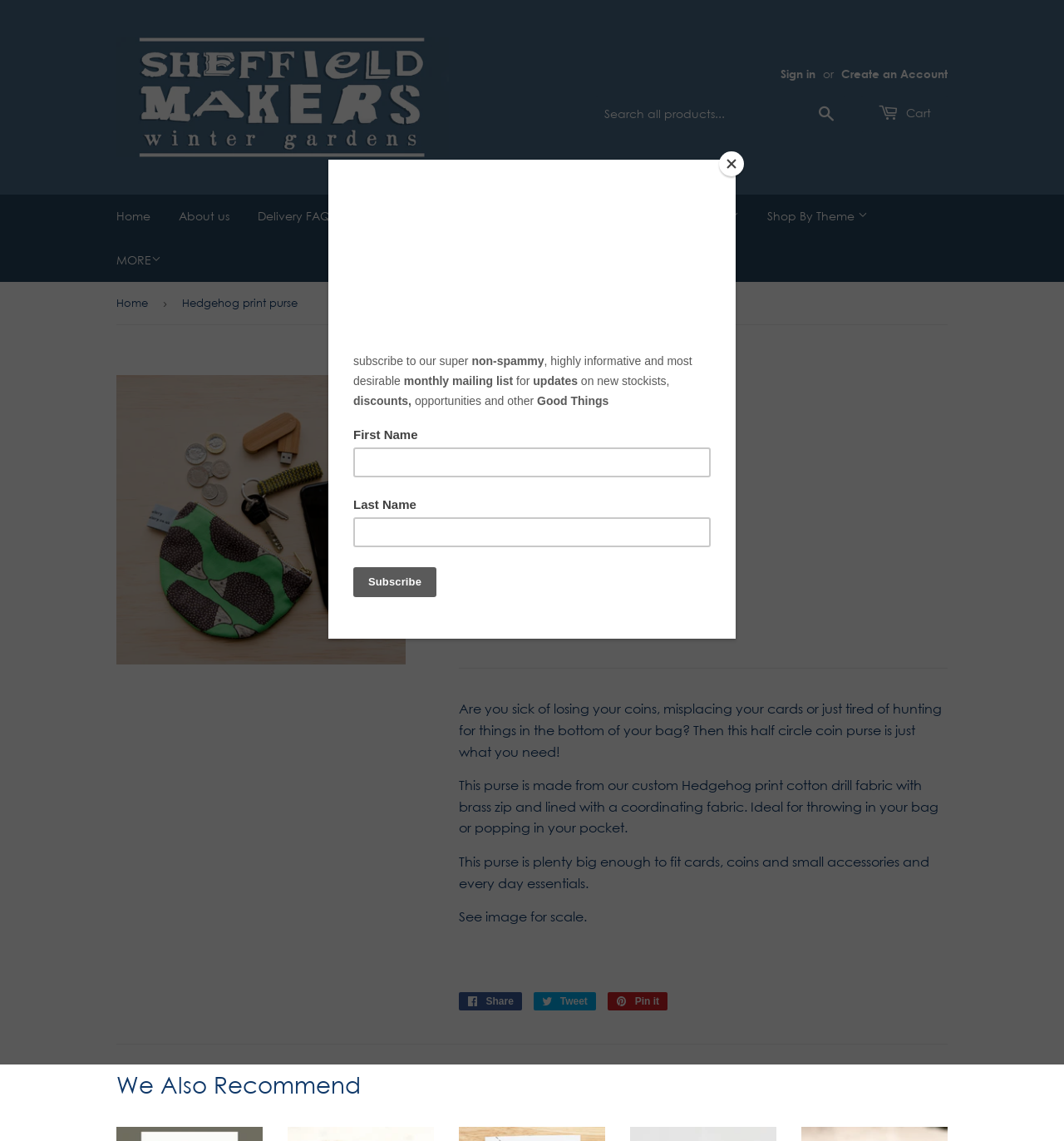Please locate the bounding box coordinates of the element that needs to be clicked to achieve the following instruction: "Shop By Maker". The coordinates should be four float numbers between 0 and 1, i.e., [left, top, right, bottom].

[0.455, 0.171, 0.57, 0.209]